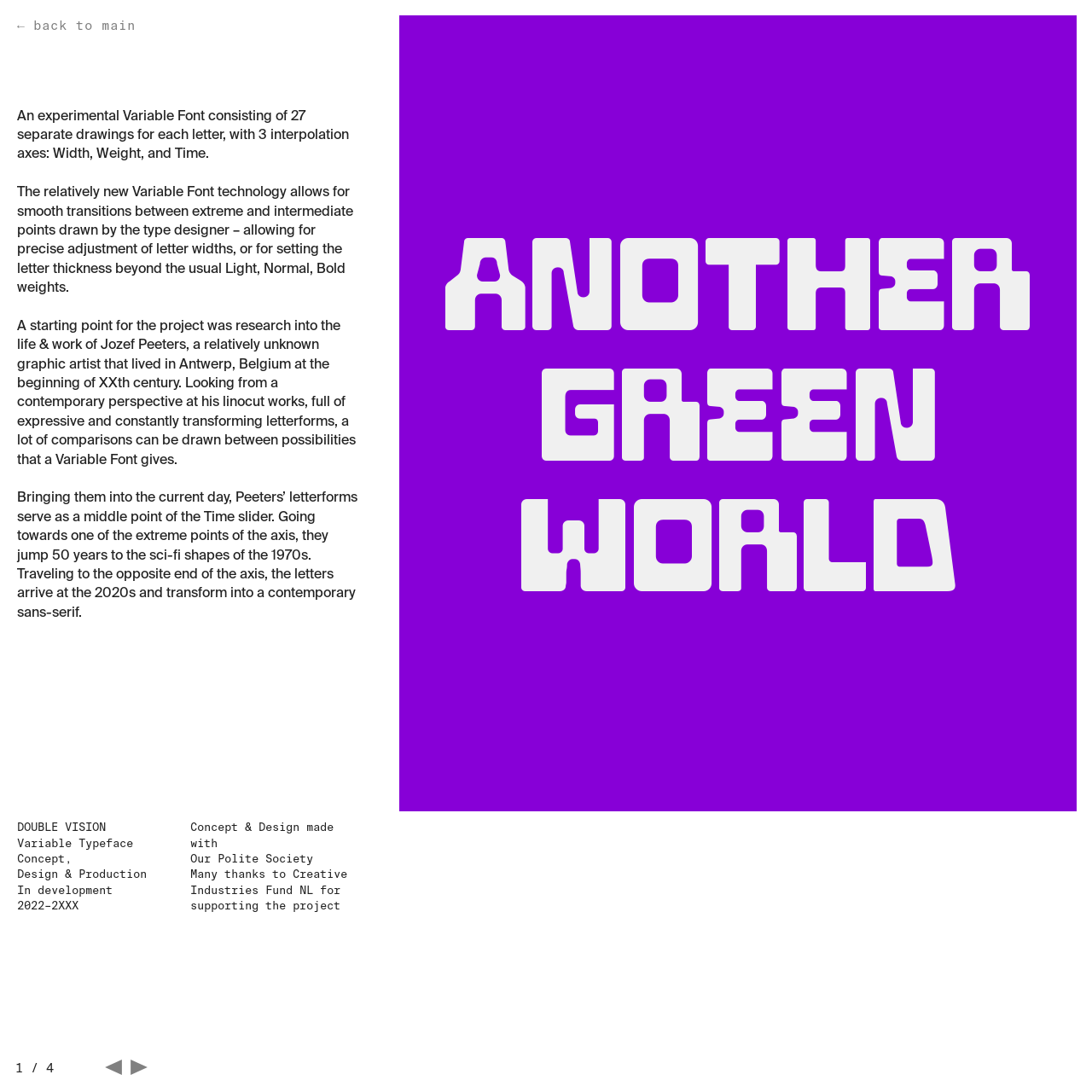Provide a single word or phrase answer to the question: 
How many slides are there in the carousel?

4